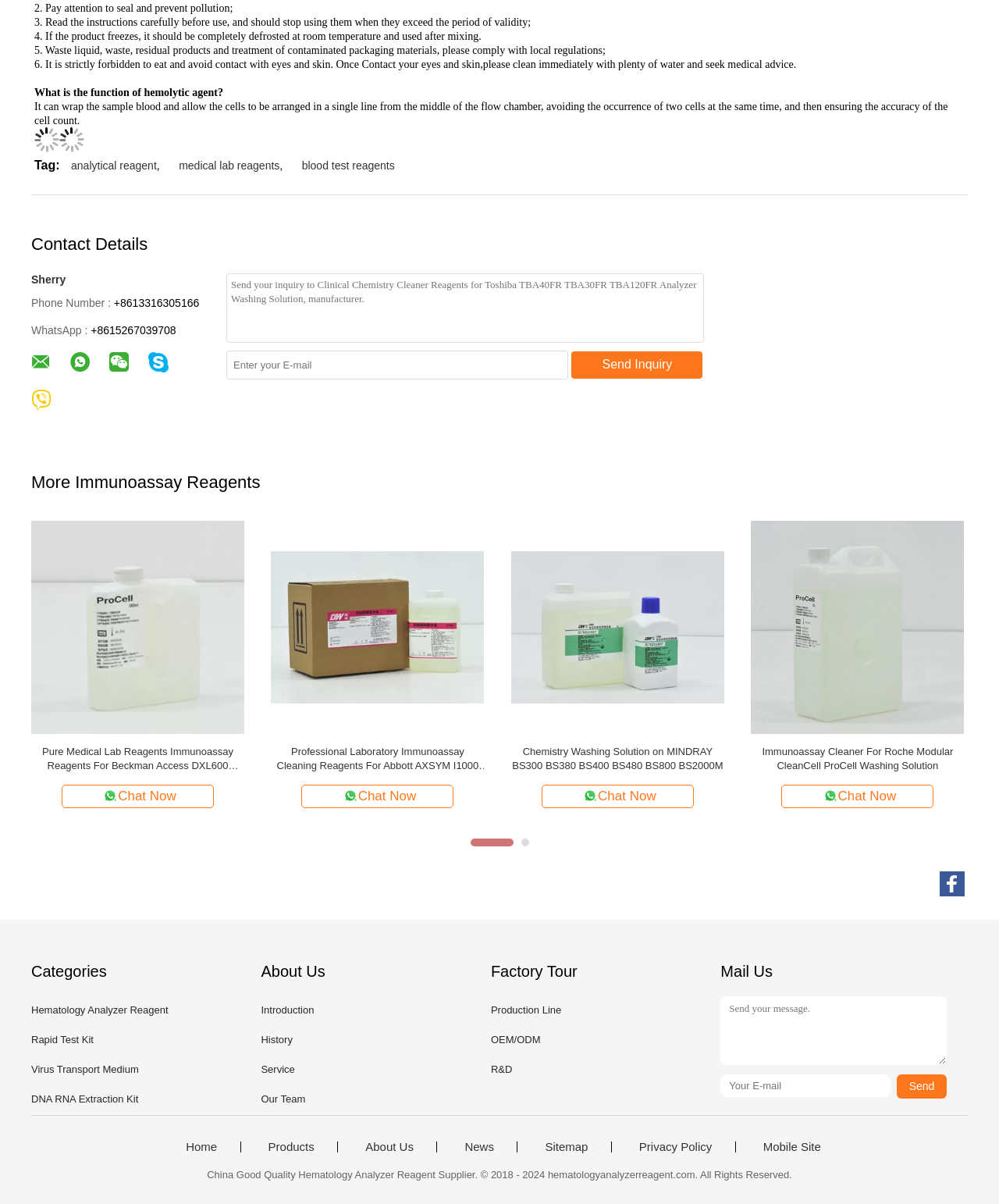Highlight the bounding box coordinates of the element you need to click to perform the following instruction: "Learn about the company's history."

[0.261, 0.859, 0.293, 0.868]